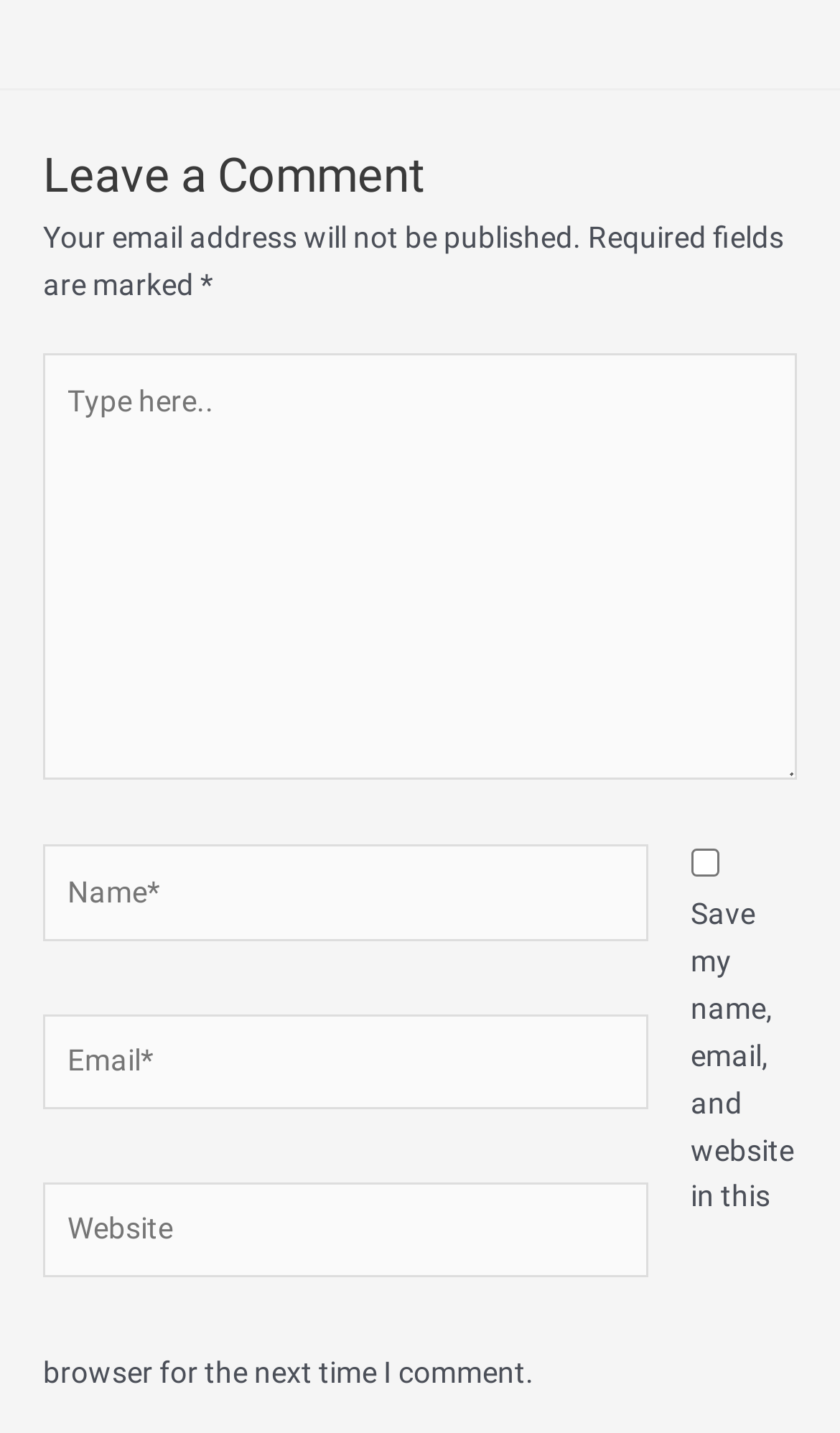Based on the visual content of the image, answer the question thoroughly: What is the purpose of this webpage?

Based on the heading 'Leave a Comment' and the presence of text fields for name, email, and website, it appears that this webpage is designed for users to leave a comment or provide feedback.